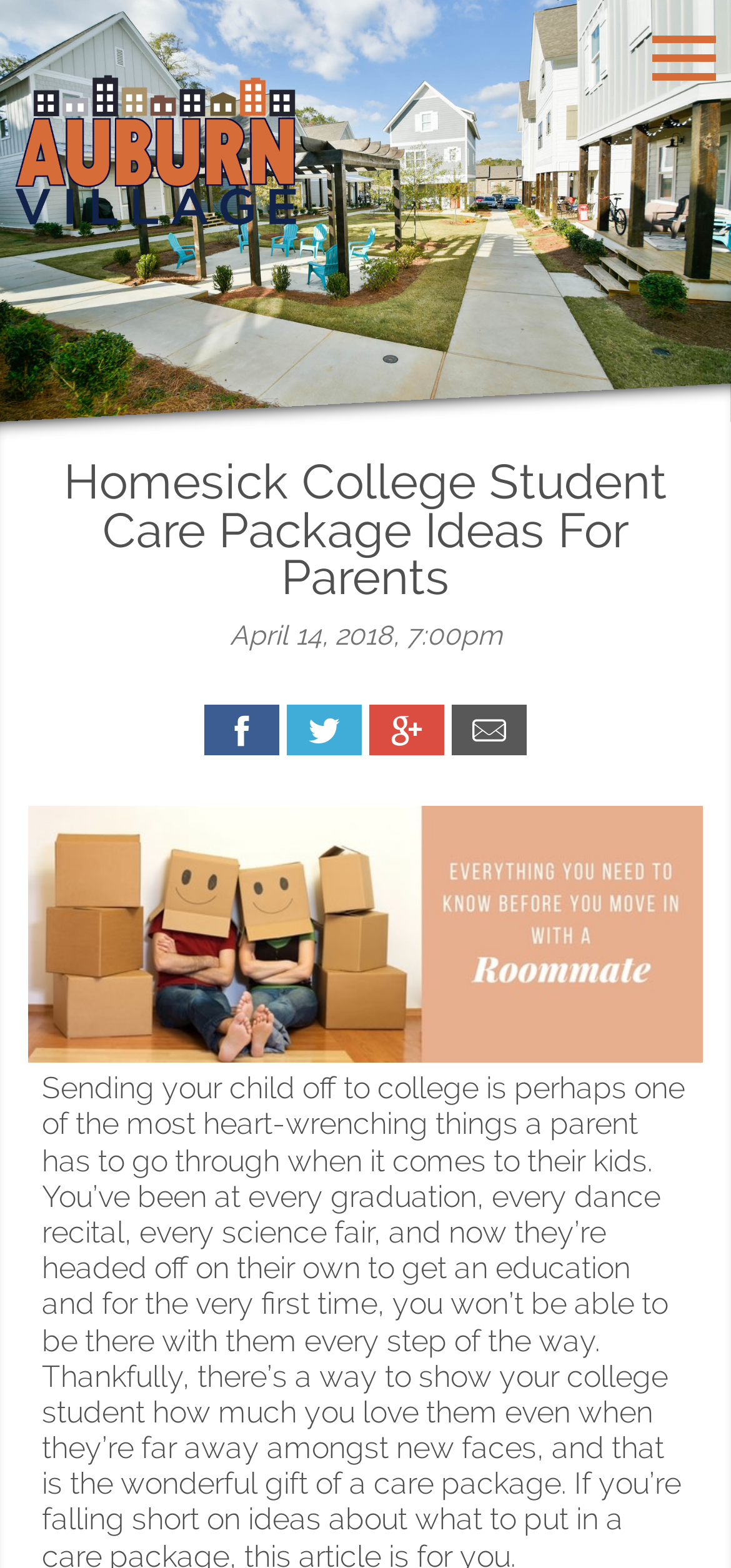Give a one-word or one-phrase response to the question: 
How many social media links are there?

4